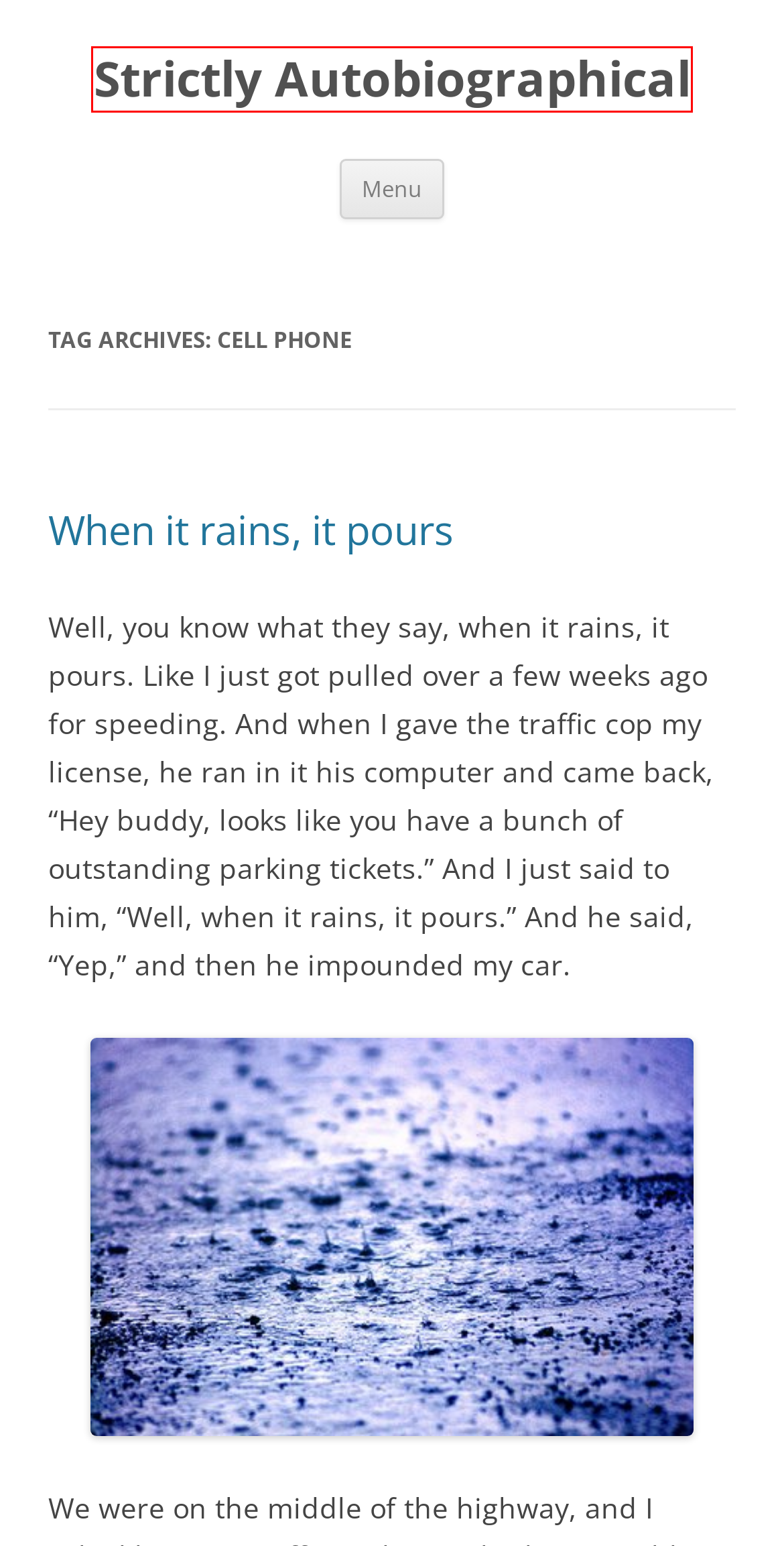You have a screenshot of a webpage with a red rectangle bounding box. Identify the best webpage description that corresponds to the new webpage after clicking the element within the red bounding box. Here are the candidates:
A. When it rains, it pours | Strictly Autobiographical
B. text messages | Strictly Autobiographical
C. driving | Strictly Autobiographical
D. pours | Strictly Autobiographical
E. ringtones | Strictly Autobiographical
F. Thoughts on the new iPhone | Strictly Autobiographical
G. IOS 7 | Strictly Autobiographical
H. Strictly Autobiographical

H